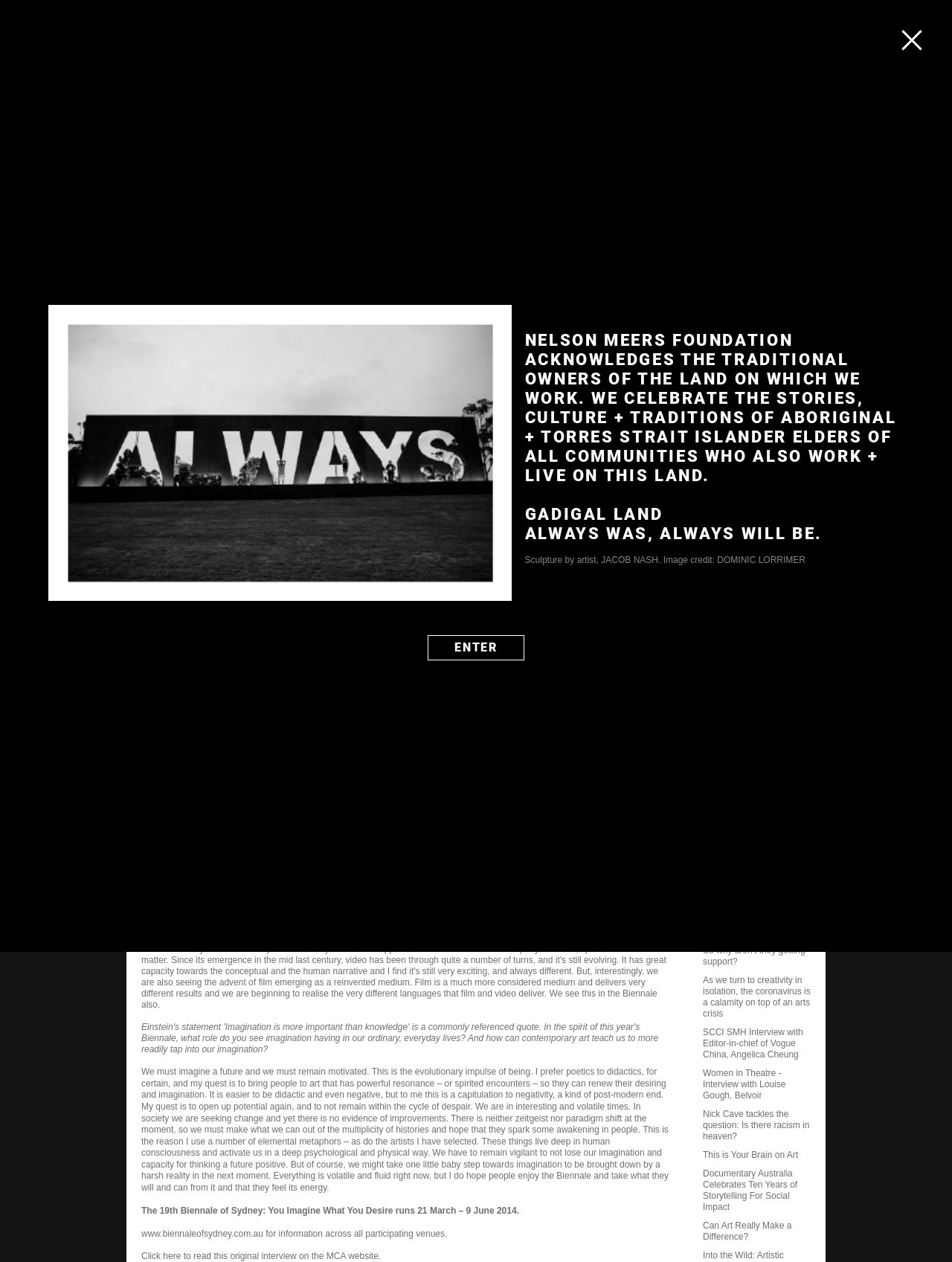What is the name of the foundation?
Carefully analyze the image and provide a thorough answer to the question.

The name of the foundation can be found in the StaticText element with the text 'NELSON MEERS FOUNDATION' at coordinates [0.551, 0.263, 0.833, 0.277].